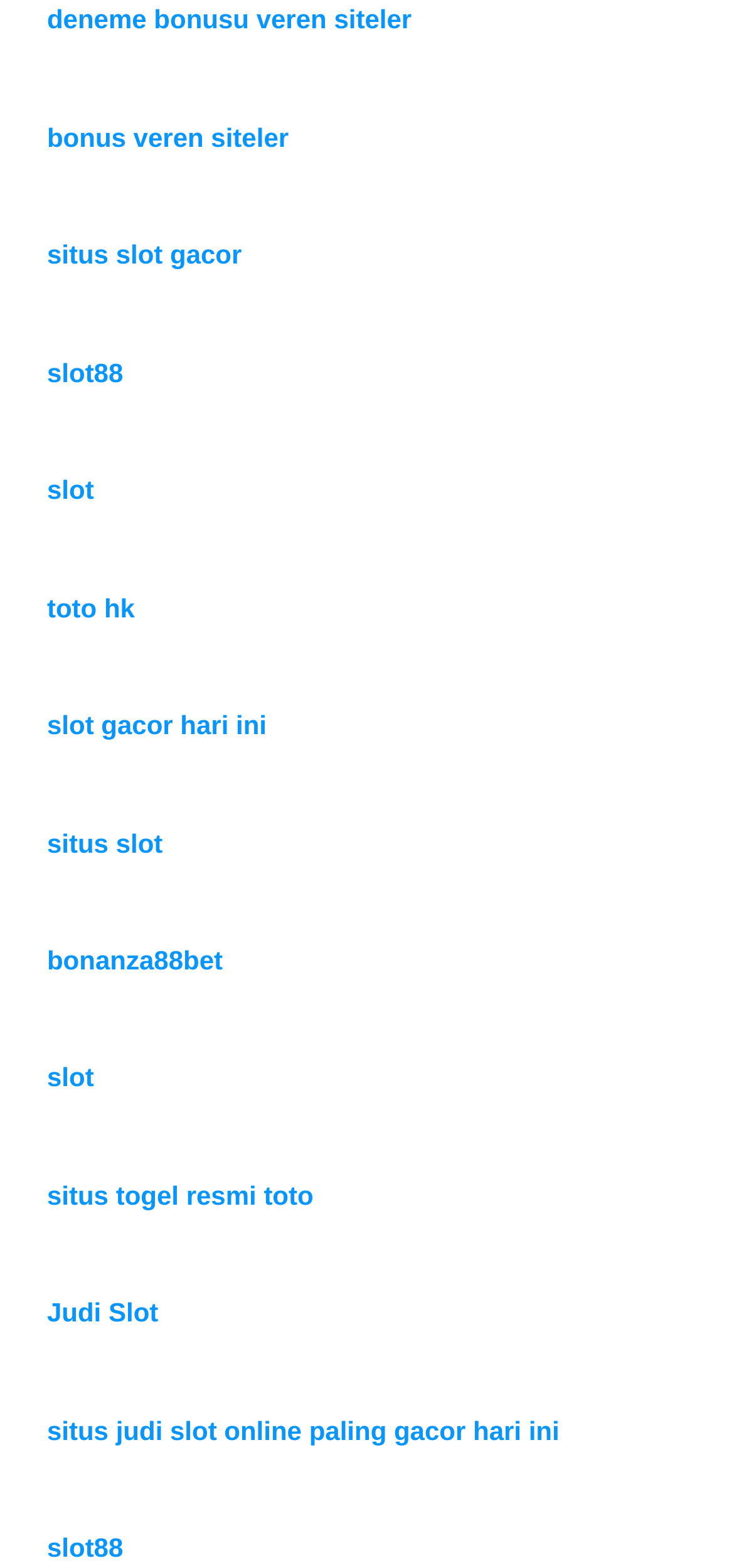Provide the bounding box coordinates of the HTML element this sentence describes: "situs slot gacor". The bounding box coordinates consist of four float numbers between 0 and 1, i.e., [left, top, right, bottom].

[0.064, 0.153, 0.329, 0.172]